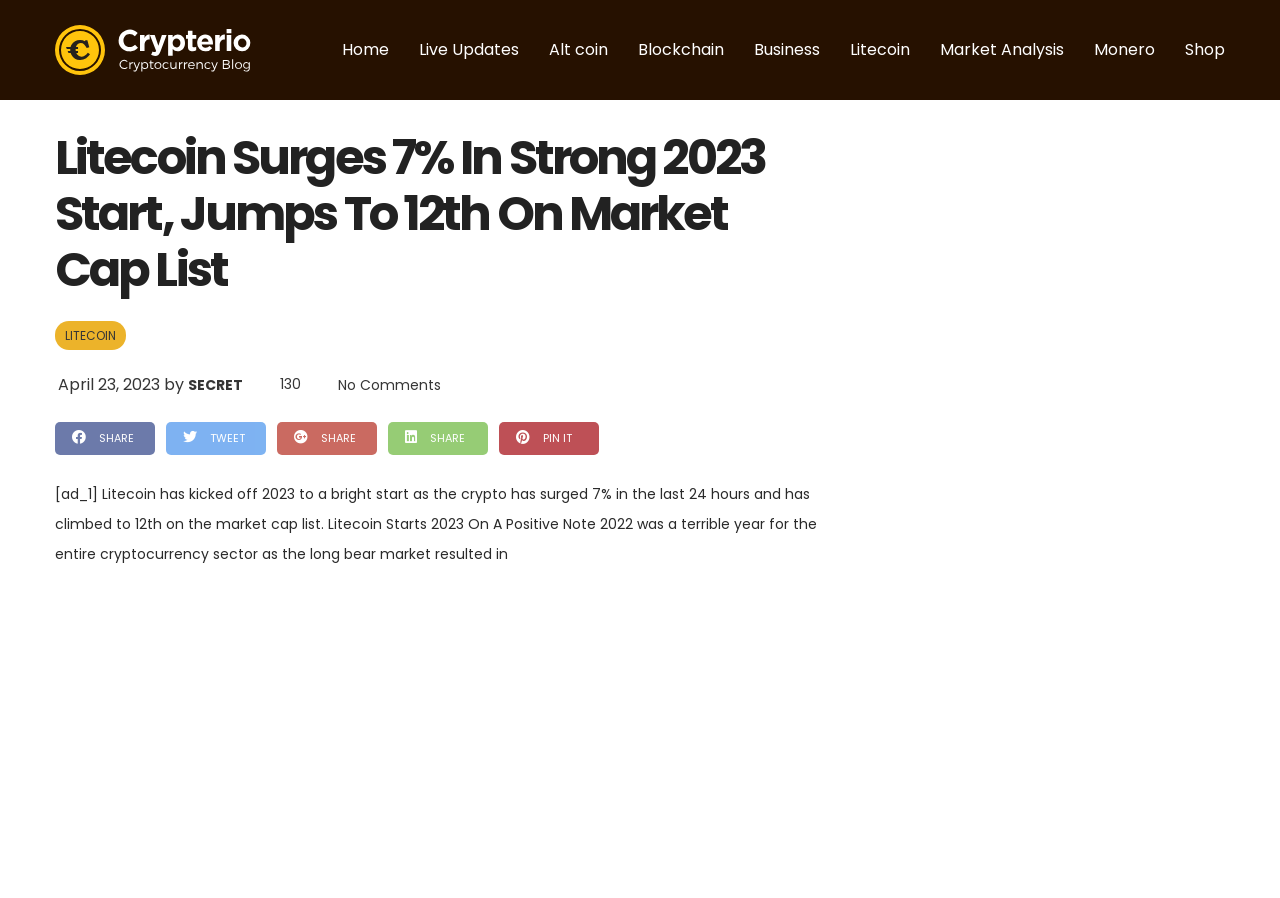Explain in detail what you observe on this webpage.

This webpage is about cryptocurrency news, specifically focusing on Litecoin's recent surge in value. At the top left corner, there is a link to the "Home page" accompanied by a small image. Next to it, there are several links to different categories, including "Home", "Live Updates", "Alt coin", "Blockchain", "Business", "Litecoin", "Market Analysis", "Monero", and "Shop", arranged horizontally.

Below these links, there is a main article section that occupies most of the page. The article's title, "Litecoin Surges 7% In Strong 2023 Start, Jumps To 12th On Market Cap List", is prominently displayed at the top of this section. 

Under the title, there is a link to "LITECOIN" on the left side, followed by the author's name "SECRET" and the date "April 23, 2023". The article's content starts below, discussing Litecoin's 7% surge in value and its climb to 12th on the market cap list. The article is quite lengthy, taking up most of the page.

On the right side of the article, there are several social media links, including "SHARE", "TWEET", and "PIN IT", allowing users to share the article on various platforms. At the very bottom of the page, there is a "No Comments" link, indicating that there are no comments on the article yet.